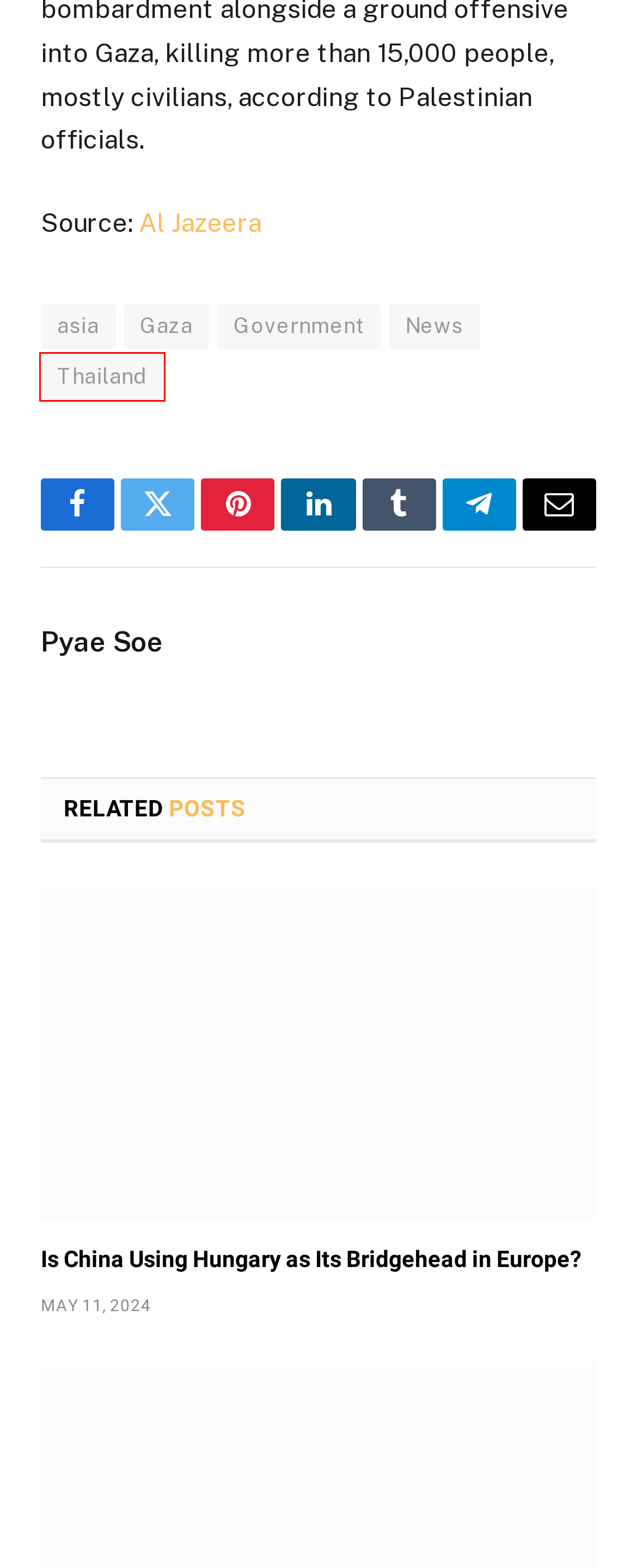You are given a screenshot of a webpage with a red rectangle bounding box around an element. Choose the best webpage description that matches the page after clicking the element in the bounding box. Here are the candidates:
A. Government Archives - HMC Daily
B. asia Archives - HMC Daily
C. Is China Using Hungary as Its Bridgehead in Europe? - HMC Daily
D. New Kazakhstan Elections, New Political Liberalization - HMC Daily
E. Gaza Archives - HMC Daily
F. News Archives - HMC Daily
G. Nathaniel Fields, Author at HMC Daily
H. Thailand Archives - HMC Daily

H